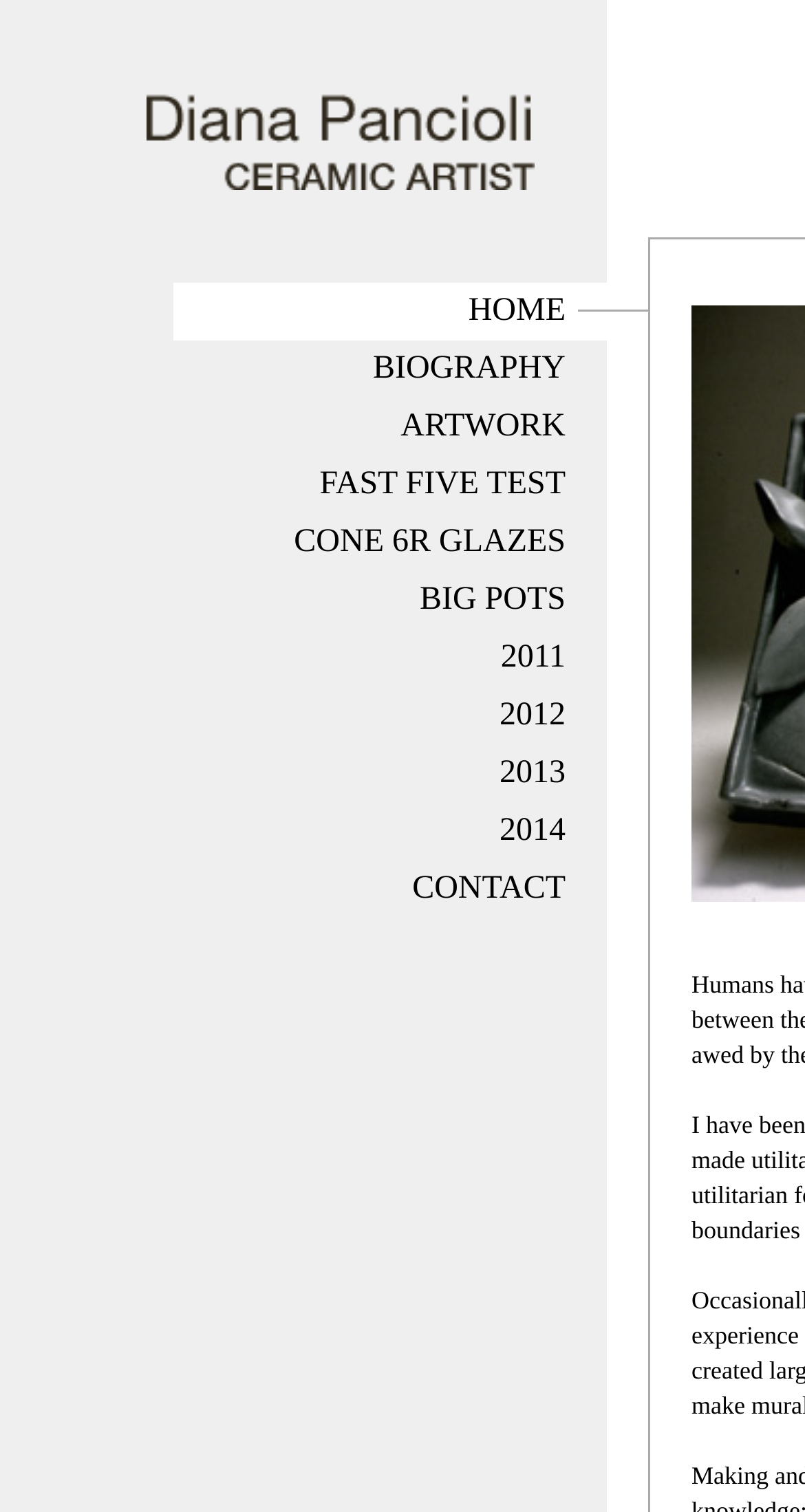Find the bounding box coordinates of the element I should click to carry out the following instruction: "go to home page".

[0.179, 0.169, 0.703, 0.192]